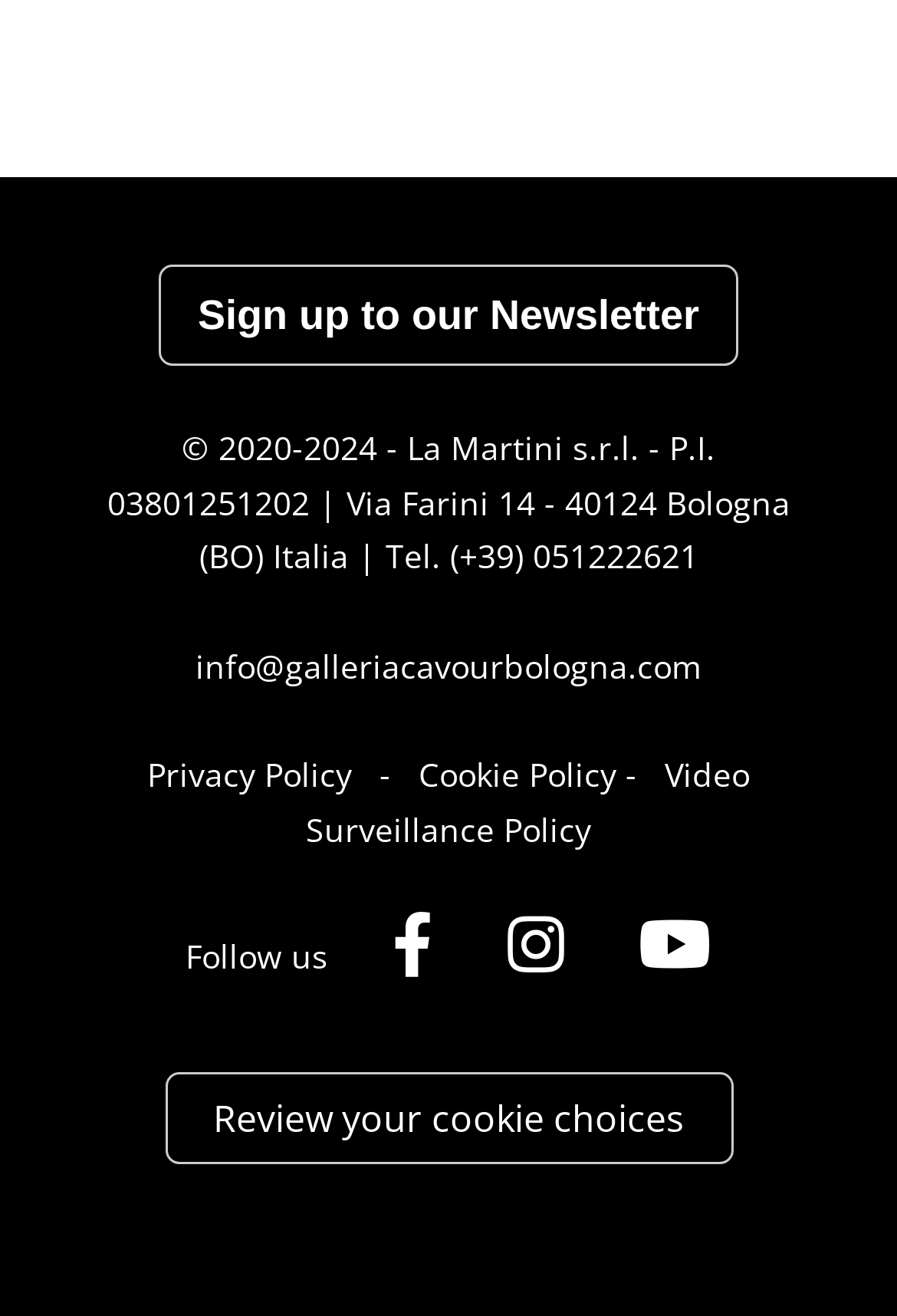Find the bounding box coordinates for the UI element whose description is: "Review your cookie choices". The coordinates should be four float numbers between 0 and 1, in the format [left, top, right, bottom].

[0.183, 0.815, 0.817, 0.885]